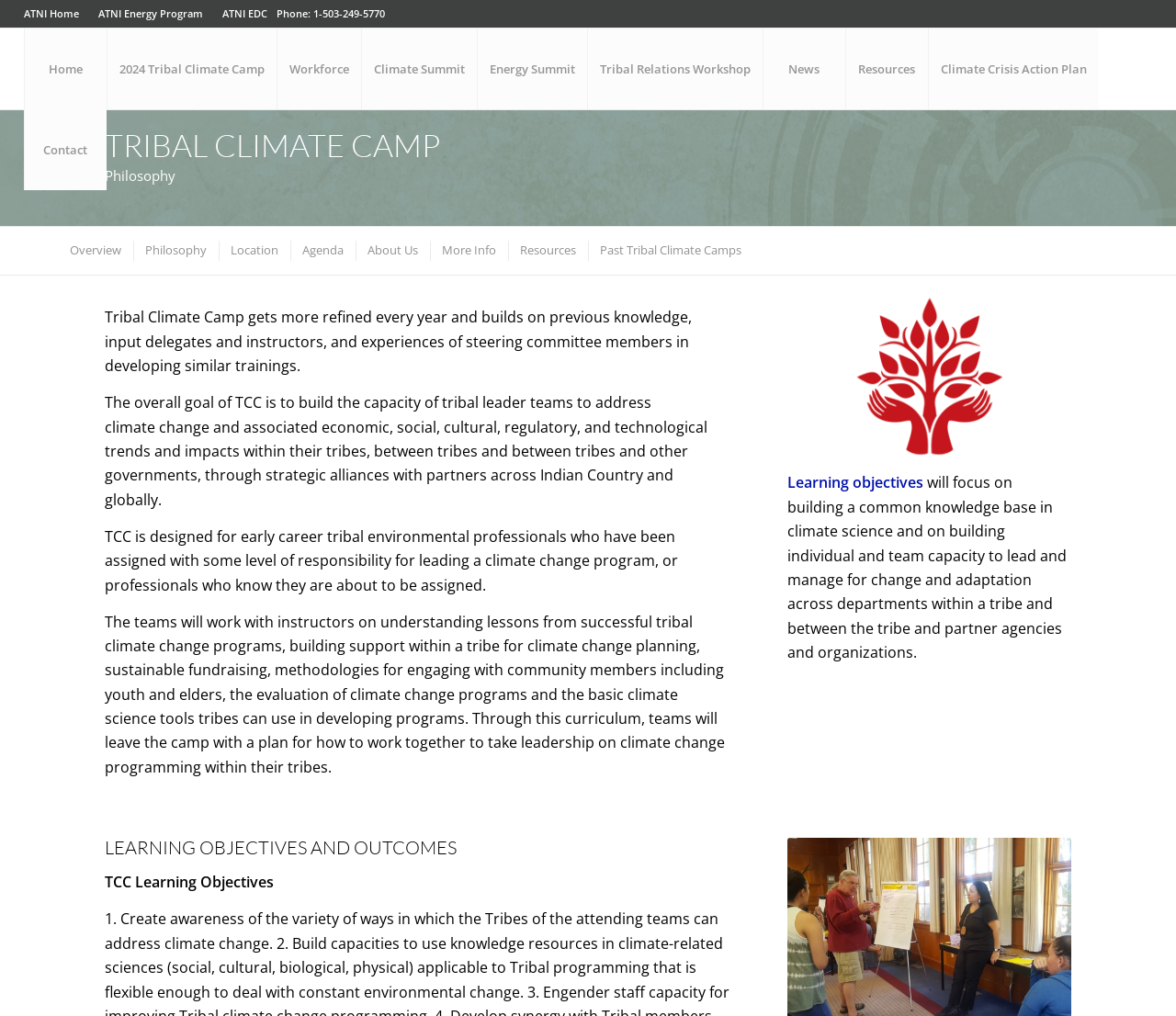Use a single word or phrase to answer the question: What is the first menu item under 'ATNI Climate Resilience'?

Home